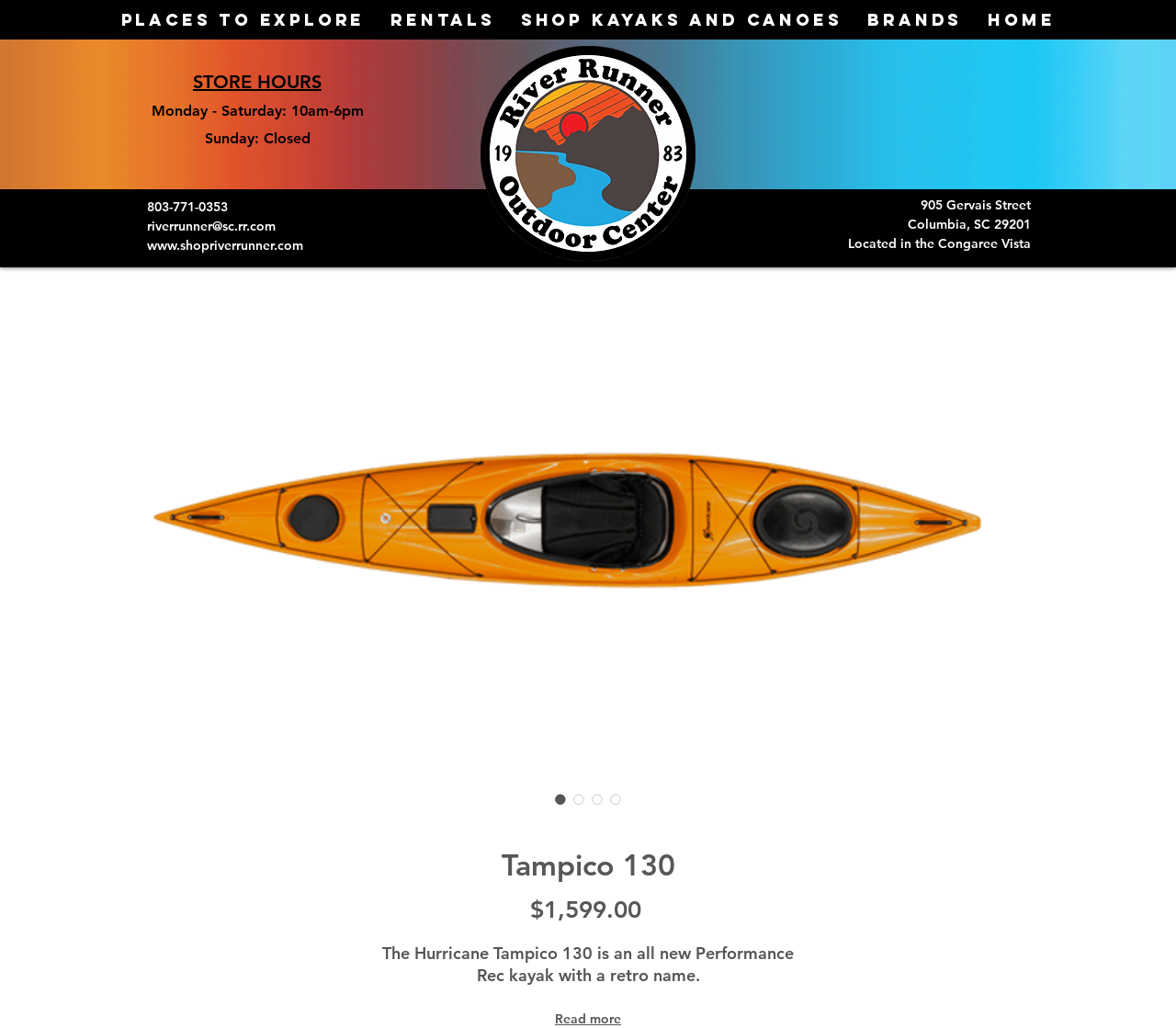Please identify the bounding box coordinates of the element I should click to complete this instruction: 'Click on PLACES TO EXPLORE'. The coordinates should be given as four float numbers between 0 and 1, like this: [left, top, right, bottom].

[0.095, 0.0, 0.318, 0.038]